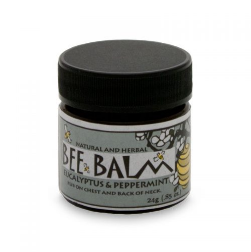Describe all the visual components present in the image.

The image showcases a jar of "Eucalyptus & Peppermint Bee Balm," which is designed for topical application to provide relief and comfort for headaches and other ailments. The jar, labeled clearly with the product name, features a charming design that includes hints of natural elements, reinforcing its all-natural and herbal formulation. The text on the jar highlights its primary ingredients, eucalyptus and peppermint, known for their soothing properties.

This balm is packaged in a compact 24g container, making it convenient for on-the-go relief. Its formulation contains 100% all-natural ingredients and is free from synthetic elements and dyes, emphasizing a commitment to purity. The balm is intended for topical use on areas such as the chest and neck, offering quick and effective relief when applied. Note, it’s not intended to treat or cure any diseases but serves as a natural remedy for discomfort. This product is part of a broader range of related natural remedies aimed at promoting wellness and holistic care.